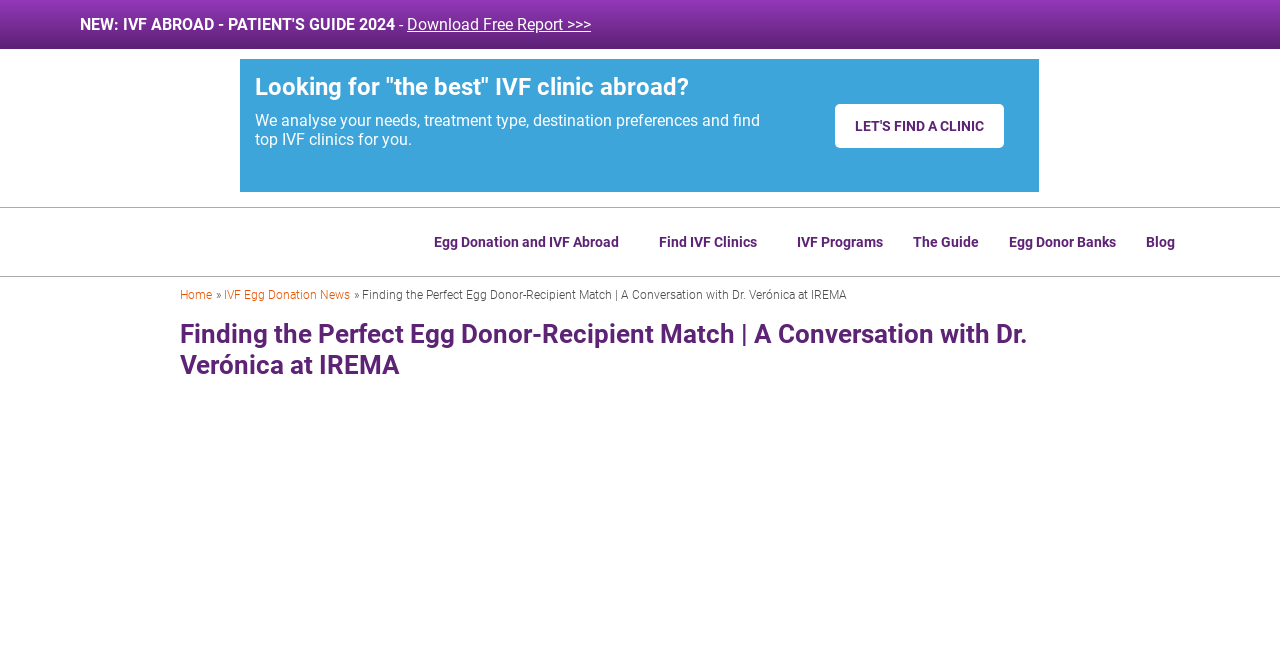What is the purpose of the 'NEW: IVF ABROAD - PATIENT'S GUIDE 2024' link?
Your answer should be a single word or phrase derived from the screenshot.

To download a free report